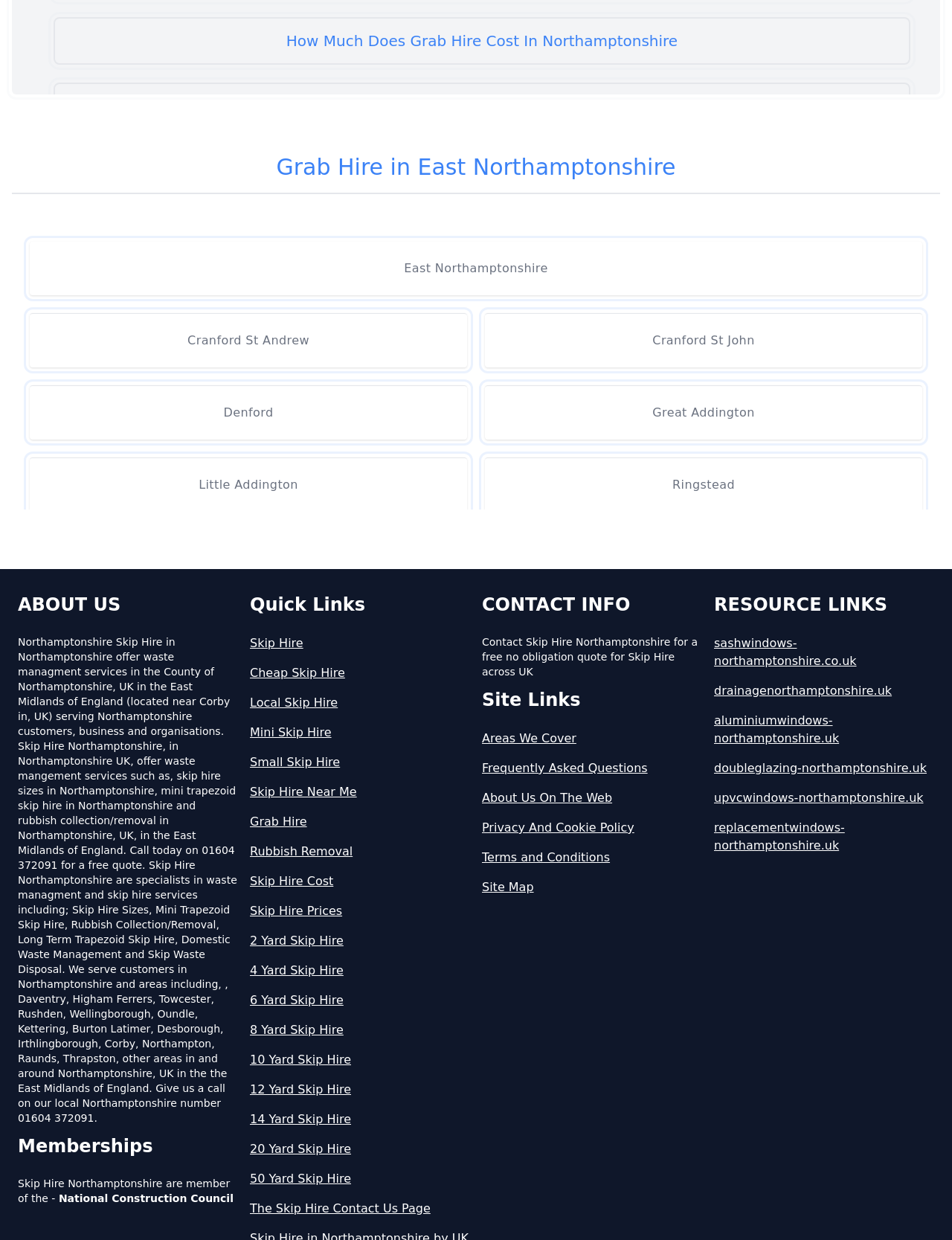Find the bounding box coordinates of the UI element according to this description: "Resources".

None